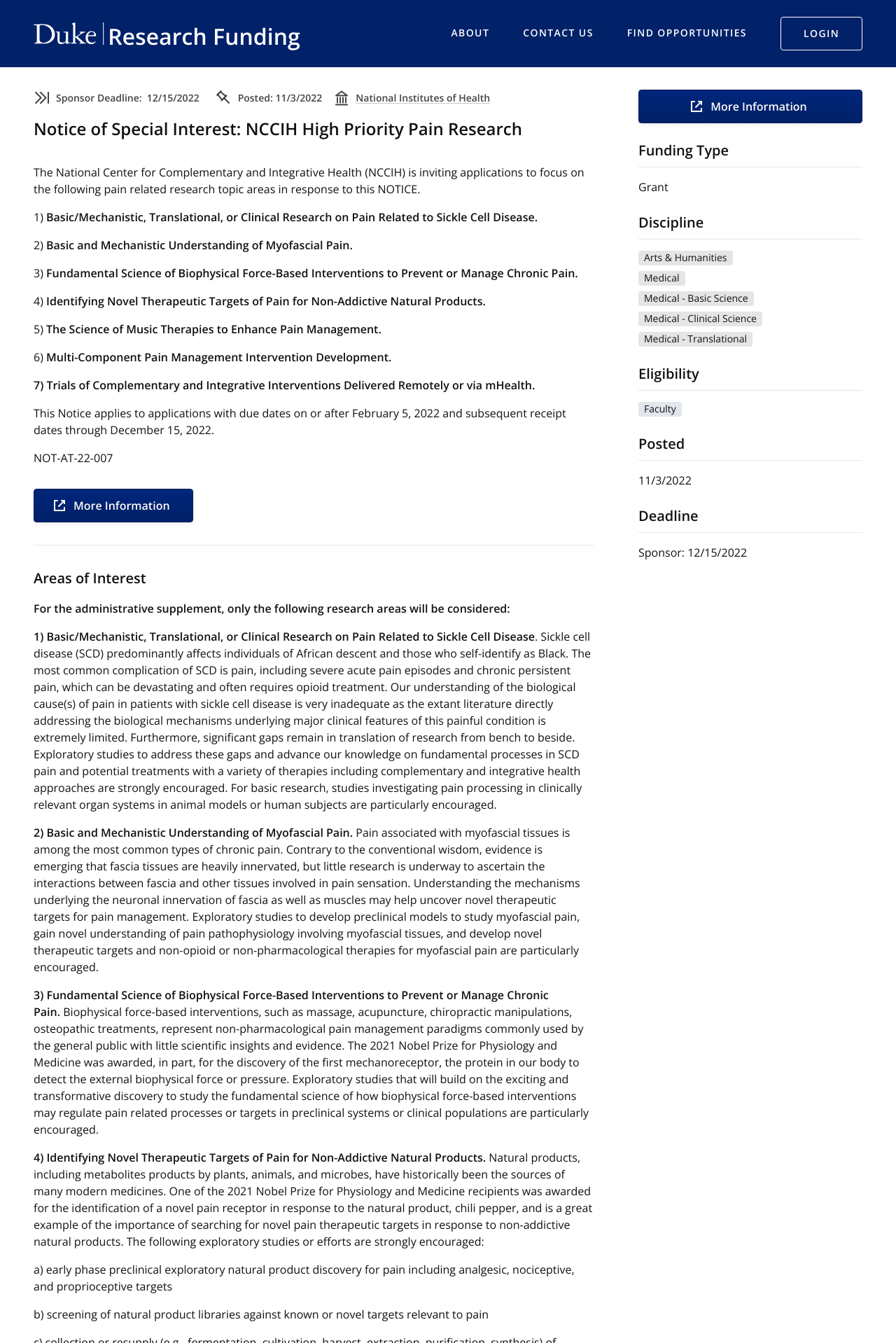Generate a comprehensive caption for the webpage you are viewing.

This webpage is about a Notice of Special Interest from the National Center for Complementary and Integrative Health (NCCIH) regarding high priority pain research. At the top of the page, there is a link to "Skip to main content" and a navigation menu with links to "ABOUT", "CONTACT US", "FIND OPPORTUNITIES", and "LOGIN". 

Below the navigation menu, there is a heading that reads "Notice of Special Interest: NCCIH High Priority Pain Research" followed by a brief description of the notice. The notice invites applications to focus on specific pain-related research topic areas, including basic/mechanistic, translational, or clinical research on pain related to sickle cell disease, basic and mechanistic understanding of myofascial pain, and more.

The page then lists seven specific areas of interest, each with a brief description of the research topic and its goals. These areas include research on pain related to sickle cell disease, myofascial pain, biophysical force-based interventions, and identifying novel therapeutic targets of pain for non-addictive natural products.

On the right side of the page, there is a section with links to "More Information" and details about the funding type, discipline, eligibility, and deadline for the notice. The deadline is listed as December 15, 2022.